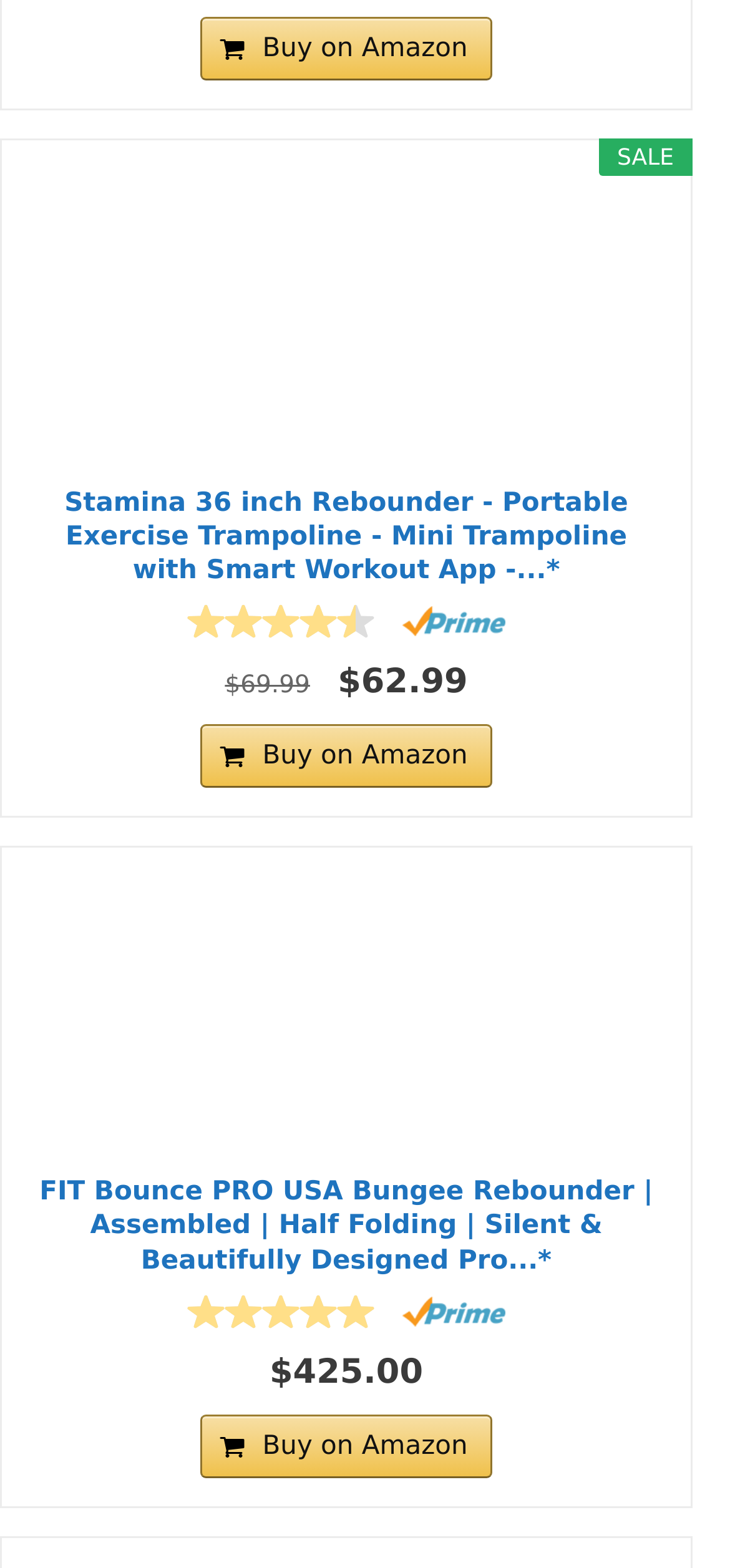Please find the bounding box coordinates for the clickable element needed to perform this instruction: "Check price of FIT Bounce PRO USA Bungee Rebounder".

[0.369, 0.862, 0.579, 0.887]